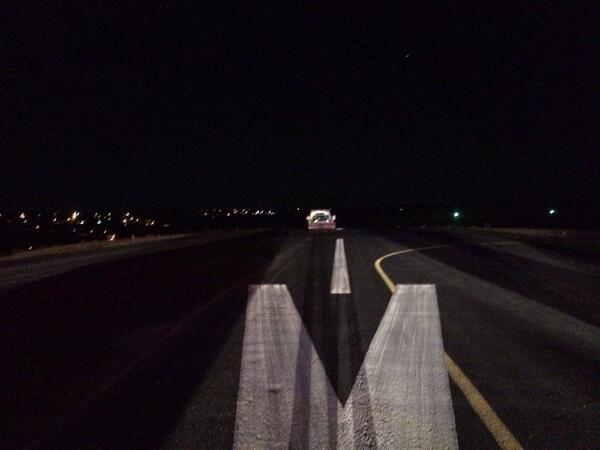What is the purpose of the white markings on the runway?
Refer to the image and provide a concise answer in one word or phrase.

To create an illusion